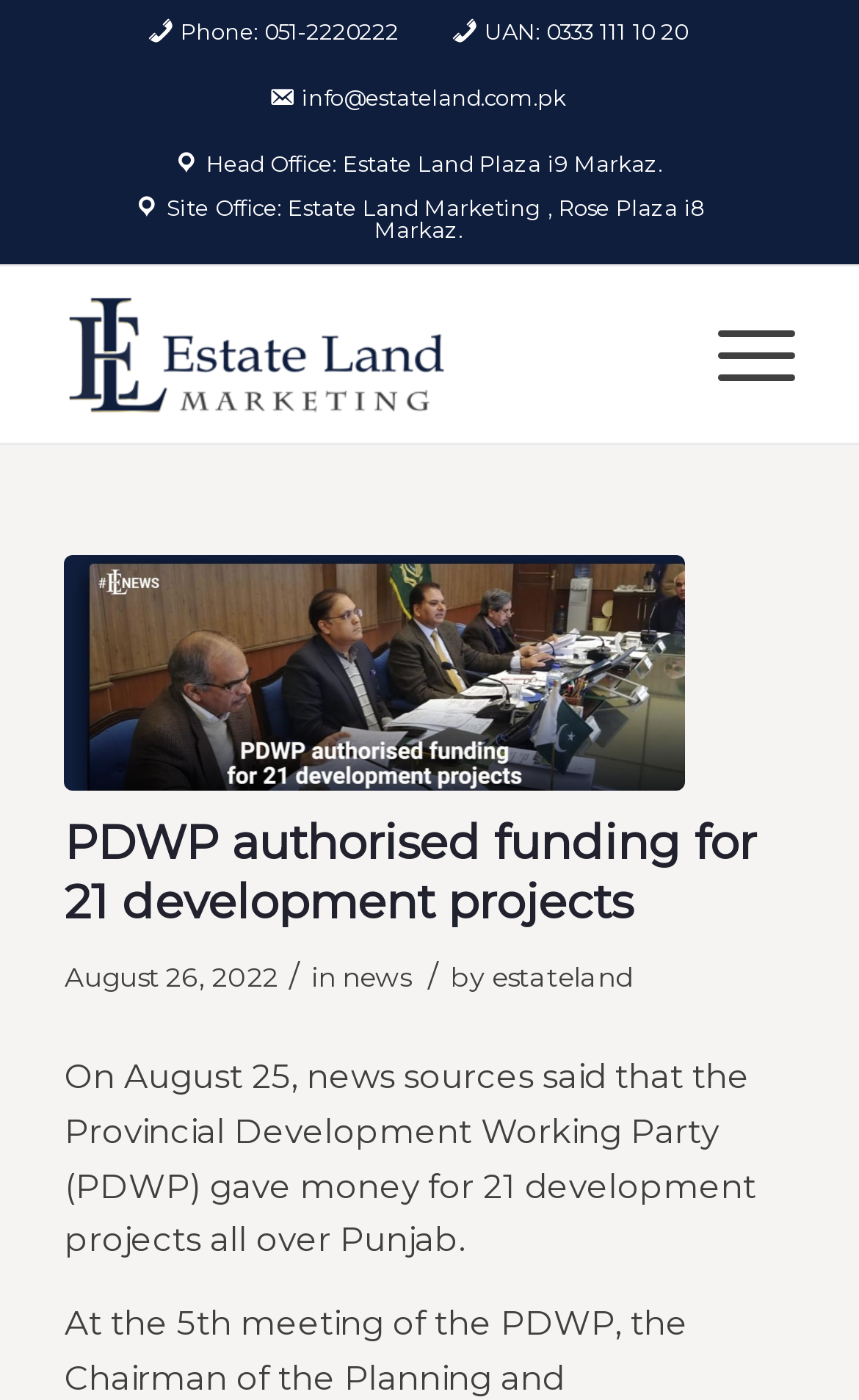Give a one-word or phrase response to the following question: What is the address of the Head Office?

Estate Land Plaza i9 Markaz